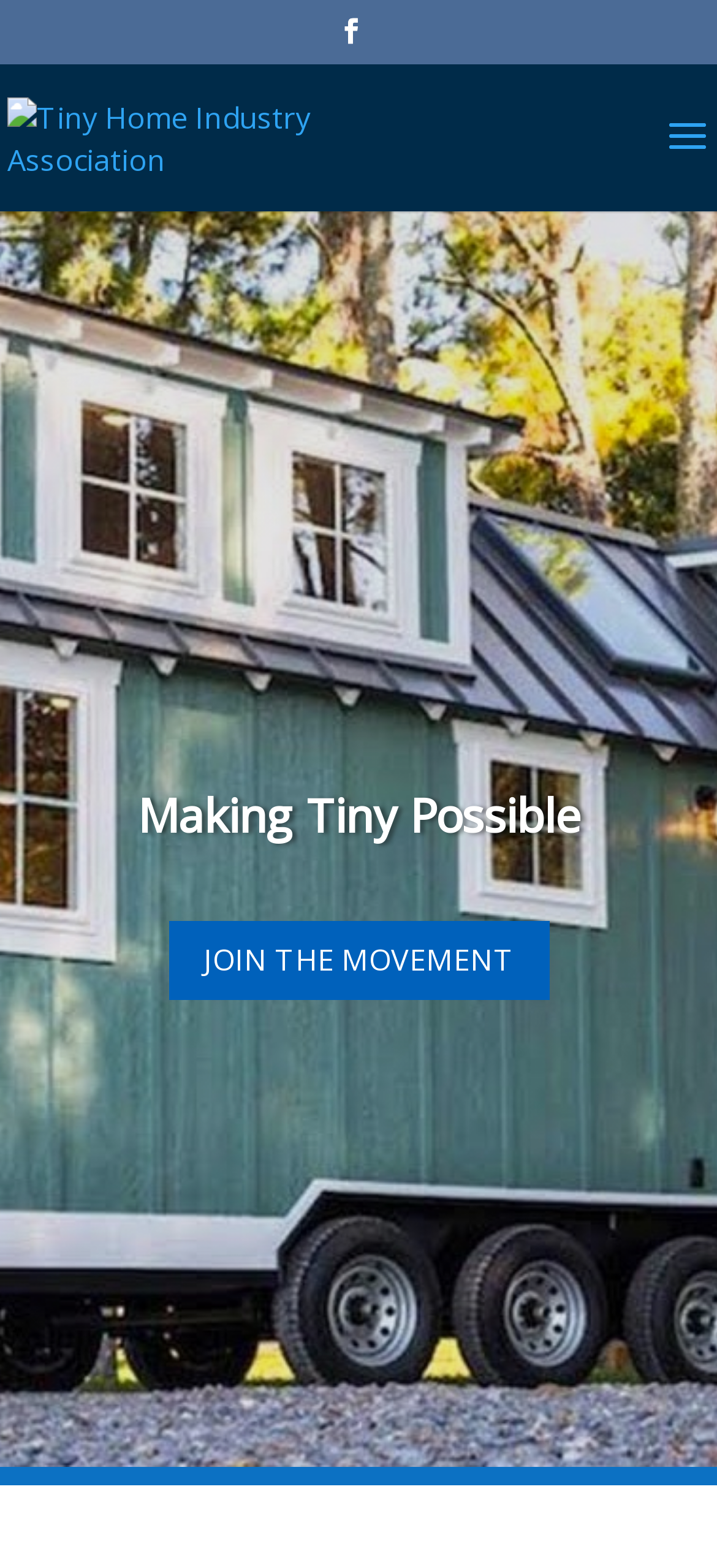What is the purpose of the search box?
Based on the screenshot, respond with a single word or phrase.

To search for something